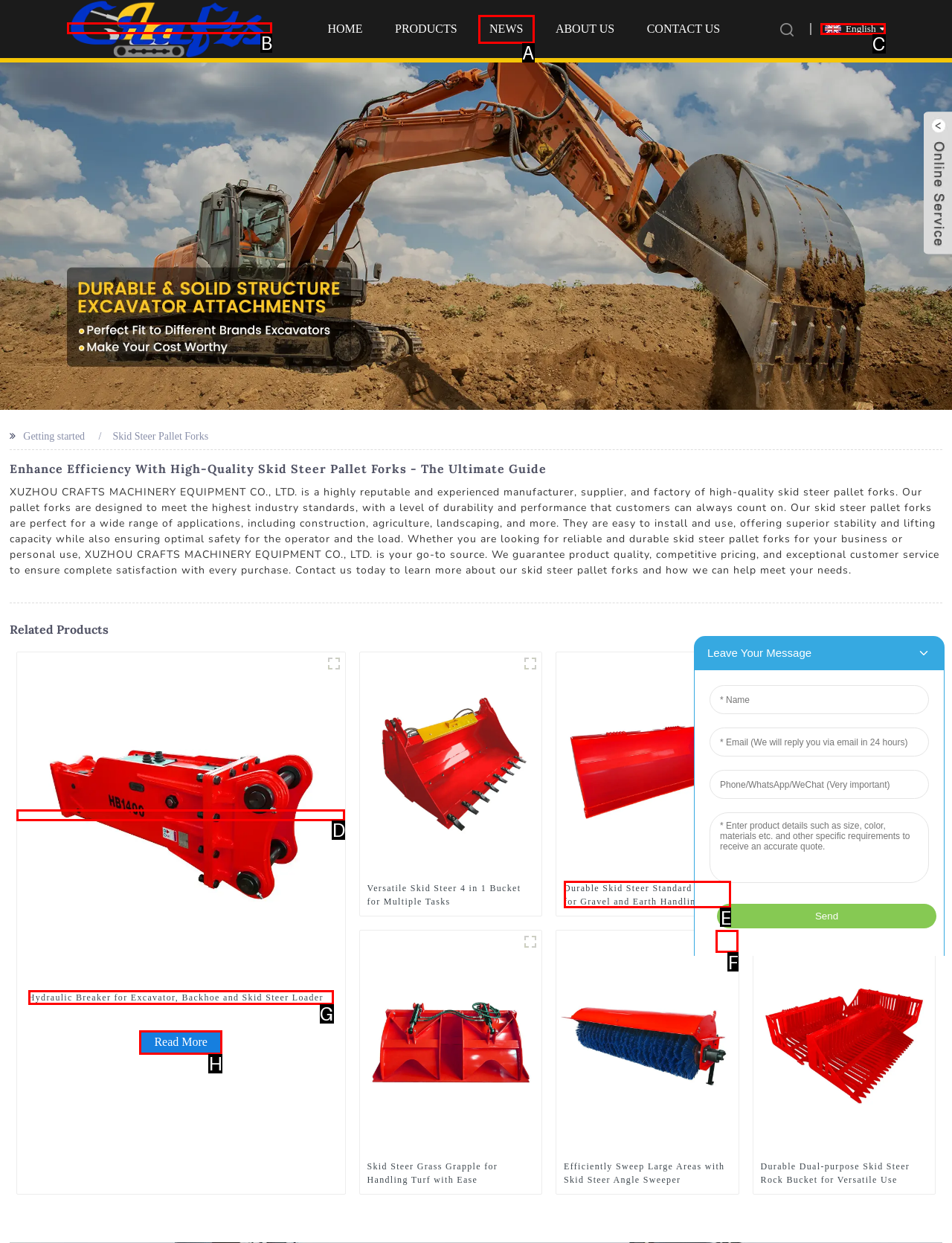Select the UI element that should be clicked to execute the following task: Read more about Hydraulic Breaker for Excavator, Backhoe and Skid Steer Loader
Provide the letter of the correct choice from the given options.

G